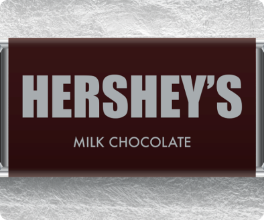Craft a detailed explanation of the image.

The image features a visually striking chocolate bar wrapper from Hershey's. Prominently displayed, the word "HERSHEY'S" is featured in bold, uppercase letters, rendered in a modern, silver font against a deep burgundy background, creating a strong contrast. Below the brand name, the phrase "MILK CHOCOLATE" is written in a smaller, yet equally clear font, indicating the type of chocolate. This design reflects the classic branding of Hershey's, known for its rich and creamy milk chocolate, appealing to chocolate lovers everywhere. The wrapper's texture may suggest a glossy finish, enhancing its appeal on store shelves.